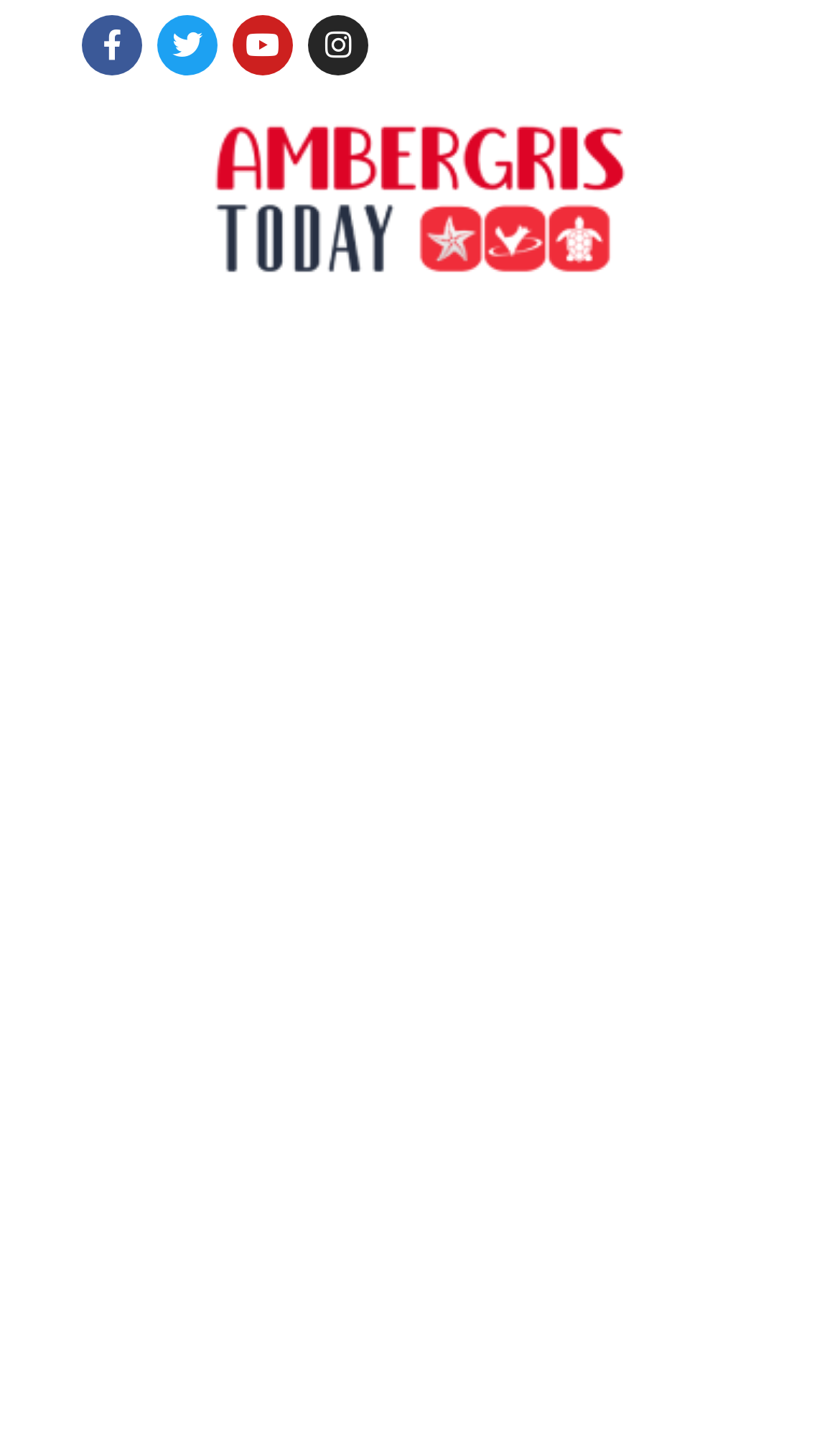Given the element description alt="Ambergris Today", predict the bounding box coordinates for the UI element in the webpage screenshot. The format should be (top-left x, top-left y, bottom-right x, bottom-right y), and the values should be between 0 and 1.

[0.244, 0.083, 0.756, 0.196]